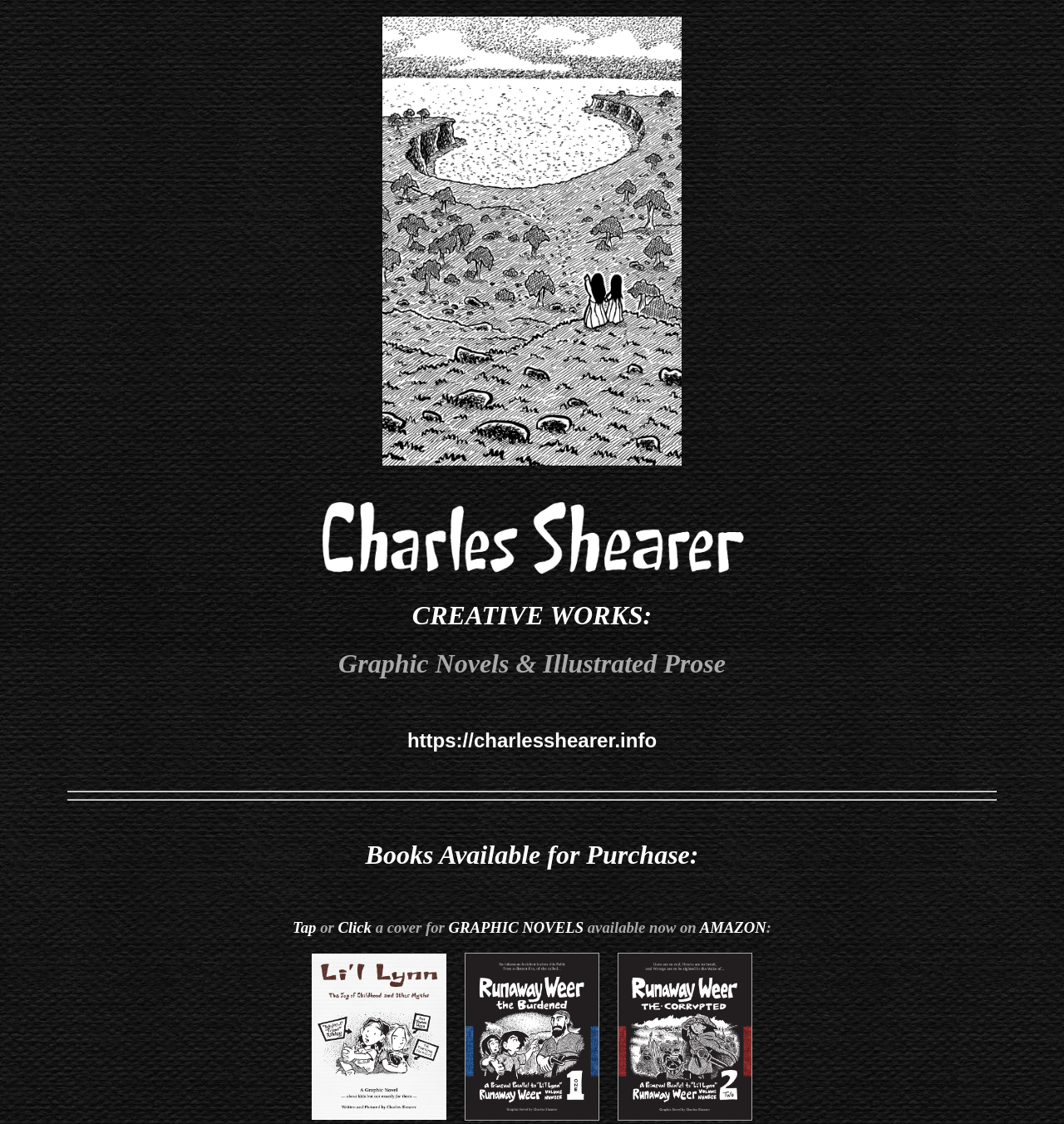How many graphic novels are available for purchase?
Please answer the question with as much detail as possible using the screenshot.

I observed that there are three link elements with image elements as their children, which are likely to be the covers of graphic novels. These links are located below the heading 'Tap or Click a cover for GRAPHIC NOVELS available now on AMAZON:'.